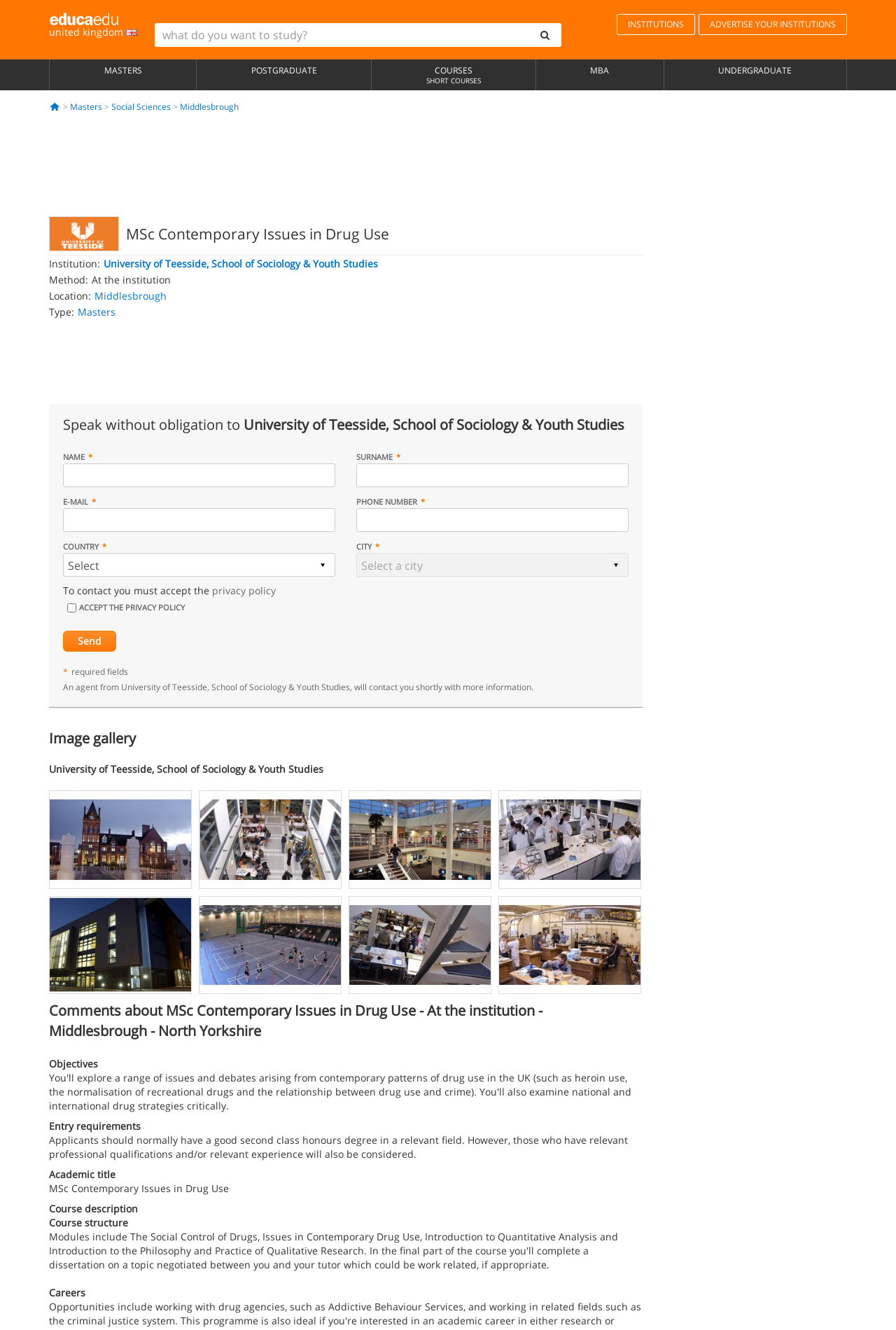Please look at the image and answer the question with a detailed explanation: What is the method of the course?

I found the answer by looking at the element with the text 'Method:' and its corresponding static text with the text 'At the institution', which indicates the method of the course.